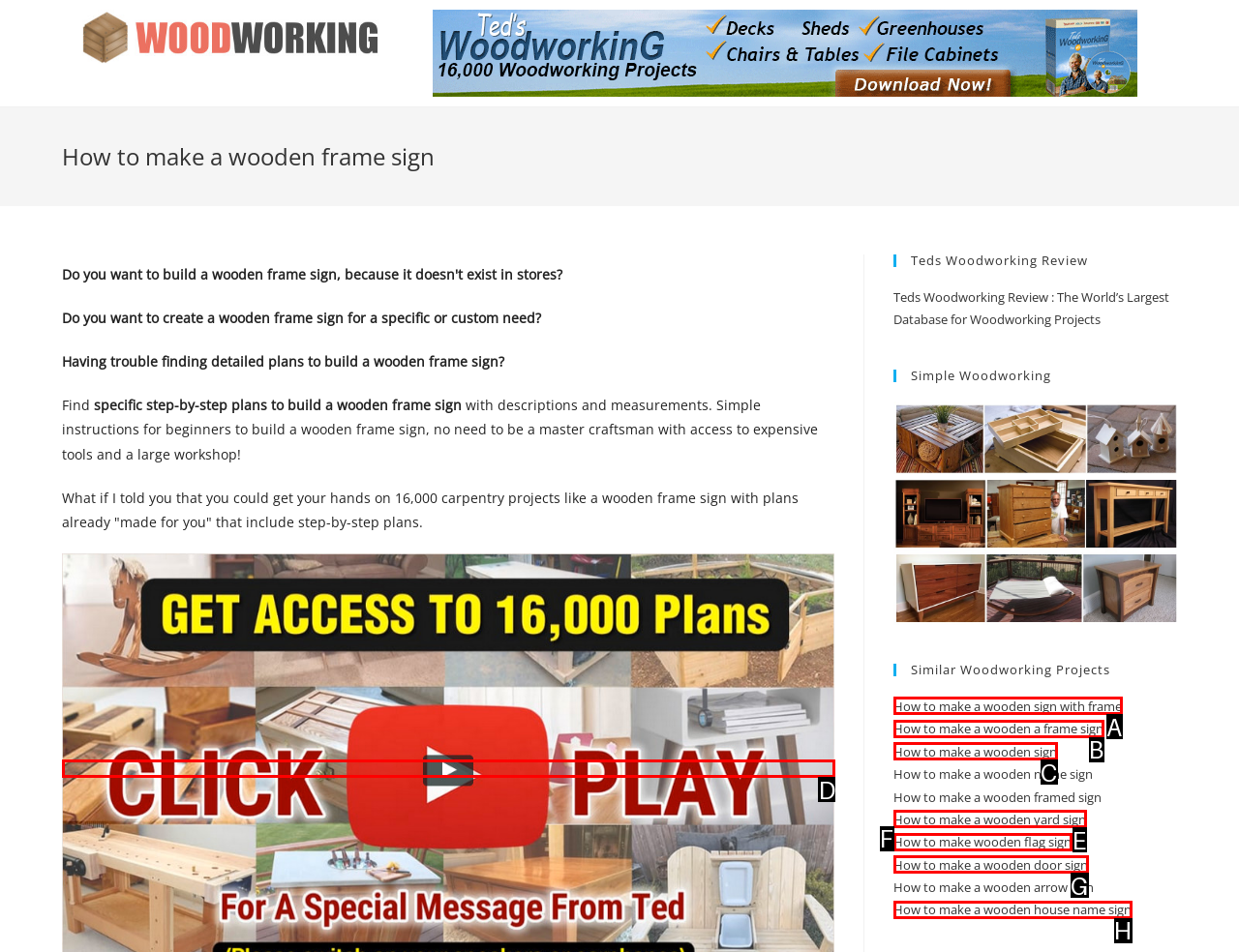Determine which HTML element I should select to execute the task: Get plans to build a wooden frame sign
Reply with the corresponding option's letter from the given choices directly.

D